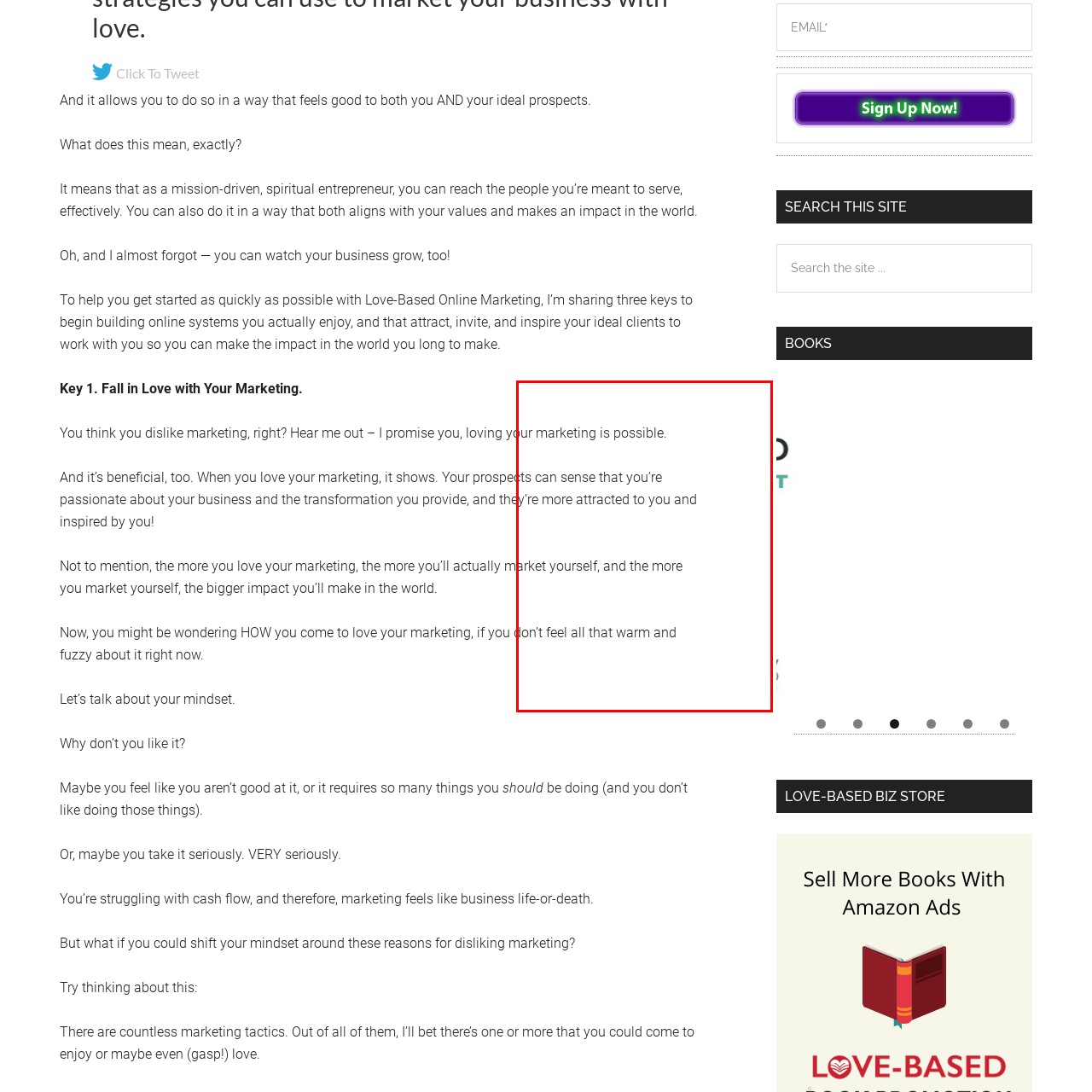Elaborate on the contents of the image marked by the red border.

This image features an engaging excerpt from a discussion on transforming one's approach to marketing, emphasizing the importance of developing a positive mindset. It highlights the idea that loving your marketing can enhance your connection with potential clients. The text suggests that when marketers express genuine passion, their audience can sense this enthusiasm, leading to greater attraction and engagement. It also touches on the common initial resistance many feel towards marketing, while reassuring them that it's possible to cultivate a more loving relationship with these practices. This perspective encourages entrepreneurs, particularly those focused on mission-driven work, to embrace their marketing efforts as sources of inspiration and joy.